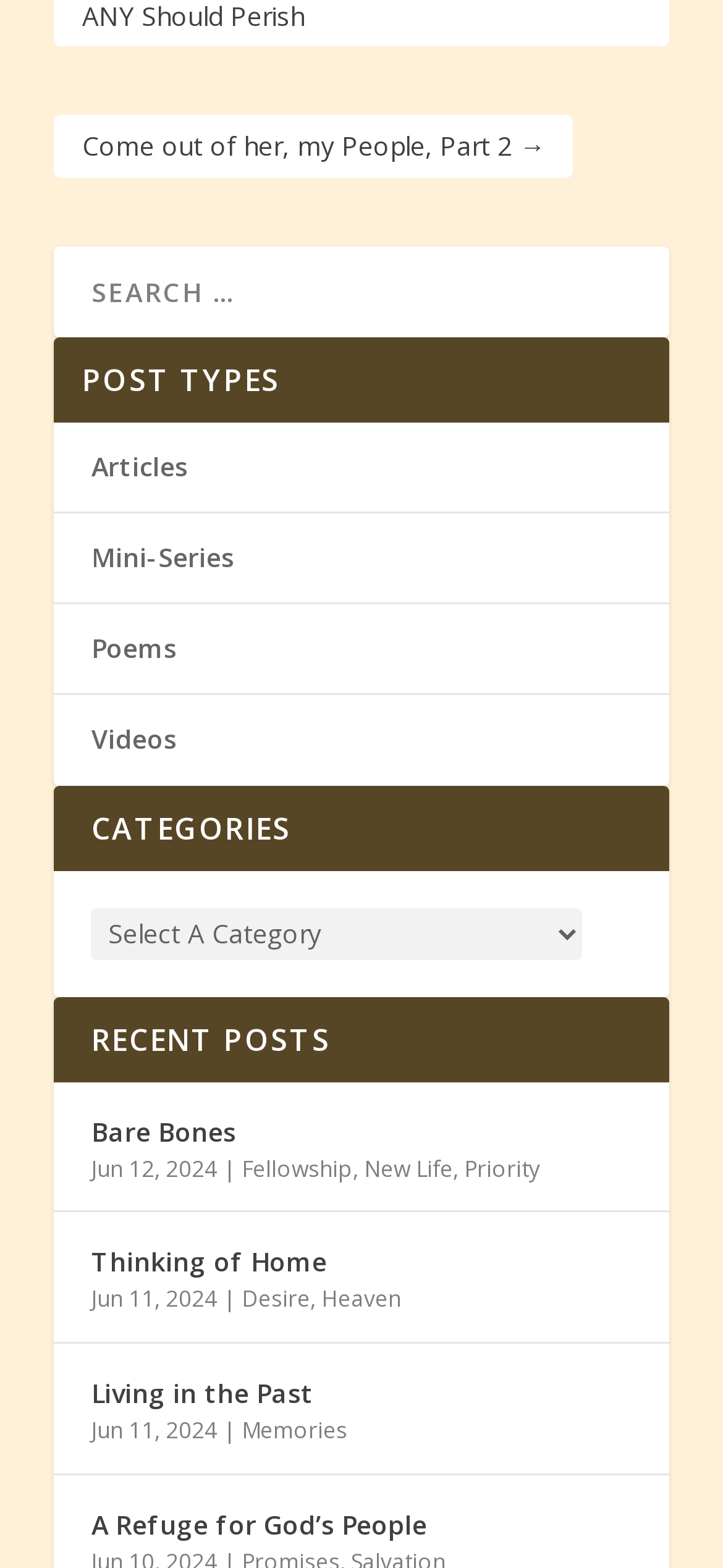What is the most recent post date?
Provide an in-depth and detailed explanation in response to the question.

The webpage lists several posts with their corresponding dates, and the most recent post date is 'Jun 12, 2024', which is associated with the post 'Bare Bones'.